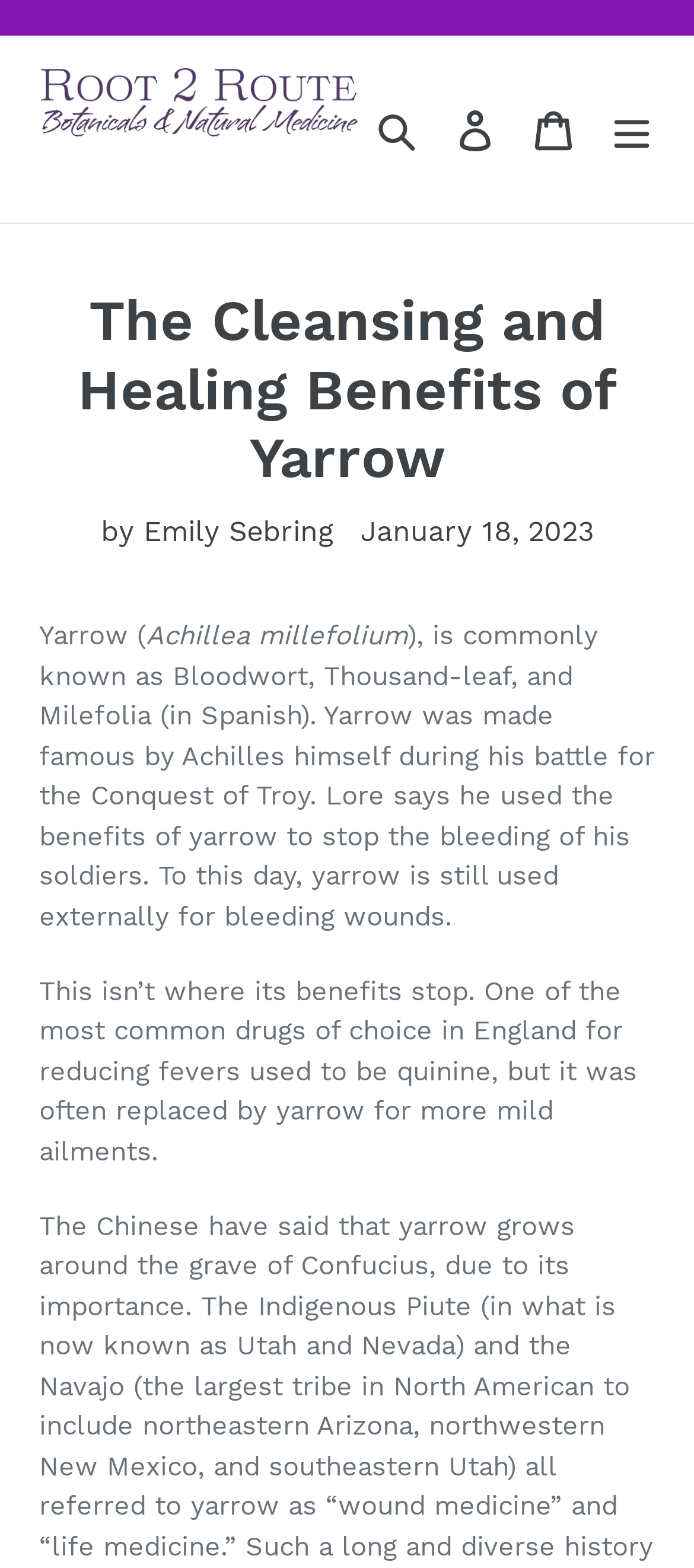What was Yarrow used for in the past?
Please interpret the details in the image and answer the question thoroughly.

The past use of Yarrow can be found in the article content, where it says 'Lore says he used the benefits of yarrow to stop the bleeding of his soldiers. To this day, yarrow is still used externally for bleeding wounds'.